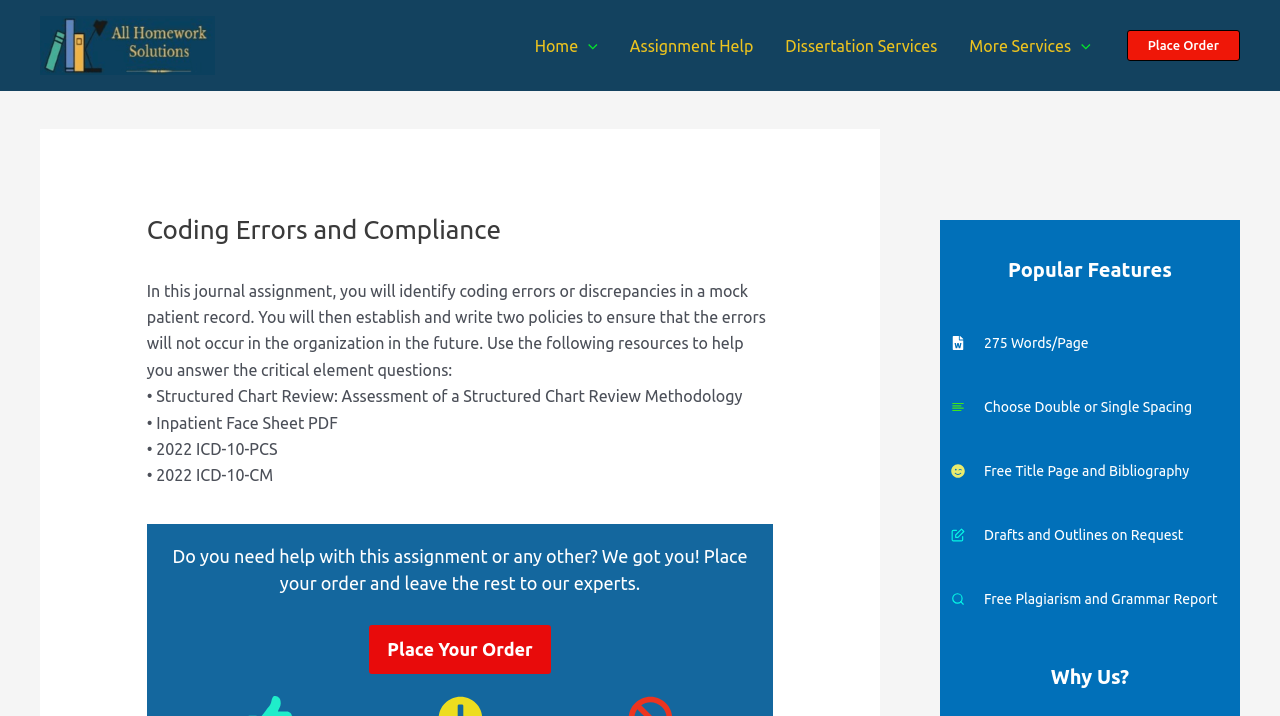Please find the bounding box coordinates of the element that must be clicked to perform the given instruction: "Click on the 'Place Your Order' link". The coordinates should be four float numbers from 0 to 1, i.e., [left, top, right, bottom].

[0.289, 0.873, 0.43, 0.941]